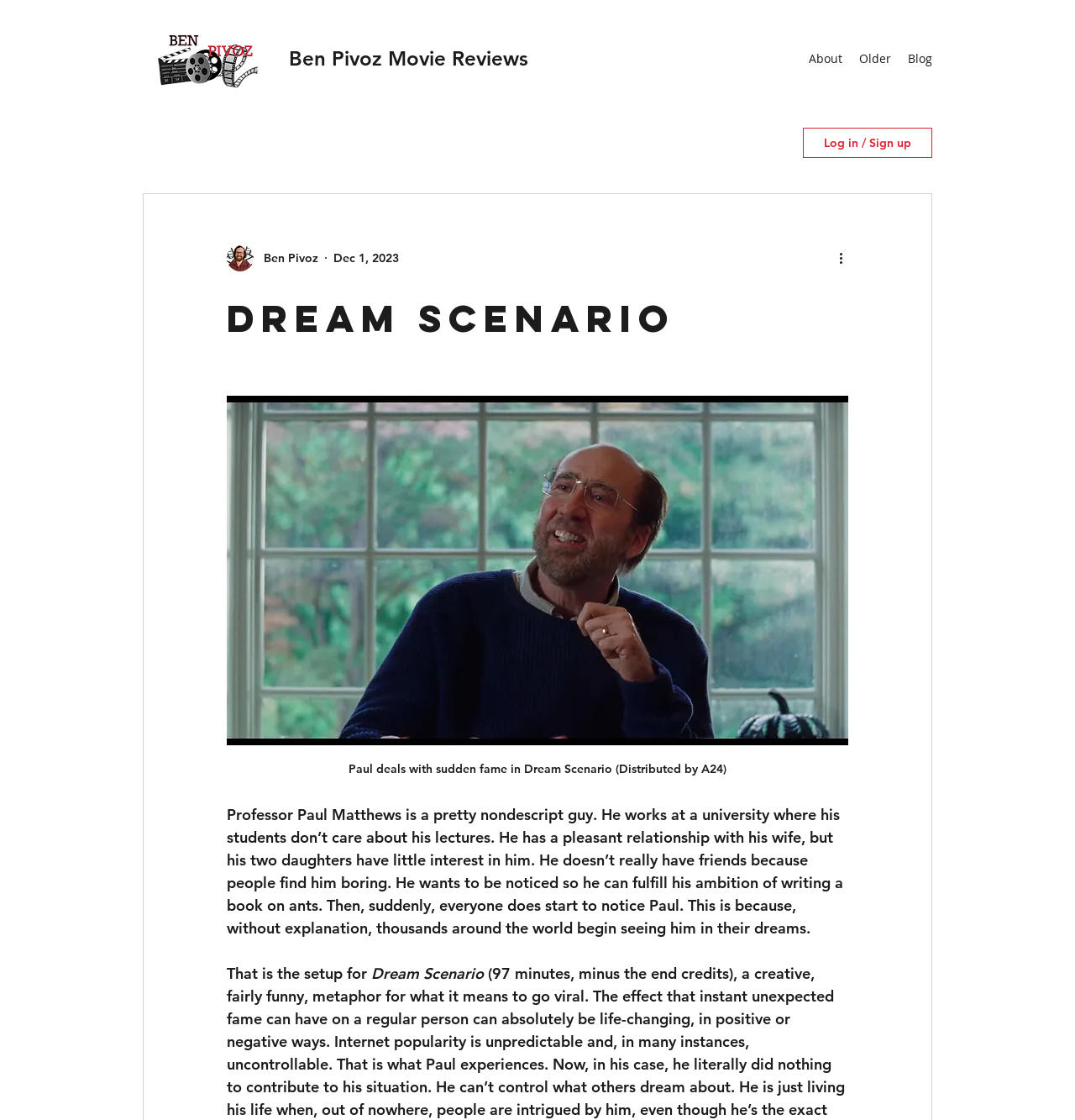Please analyze the image and give a detailed answer to the question:
What is the name of the movie being reviewed?

I determined the answer by looking at the heading element 'Dream Scenario' which is the main title of the webpage, and also appears in the button element 'Paul deals with sudden fame in Dream Scenario (Distributed by A24)'.